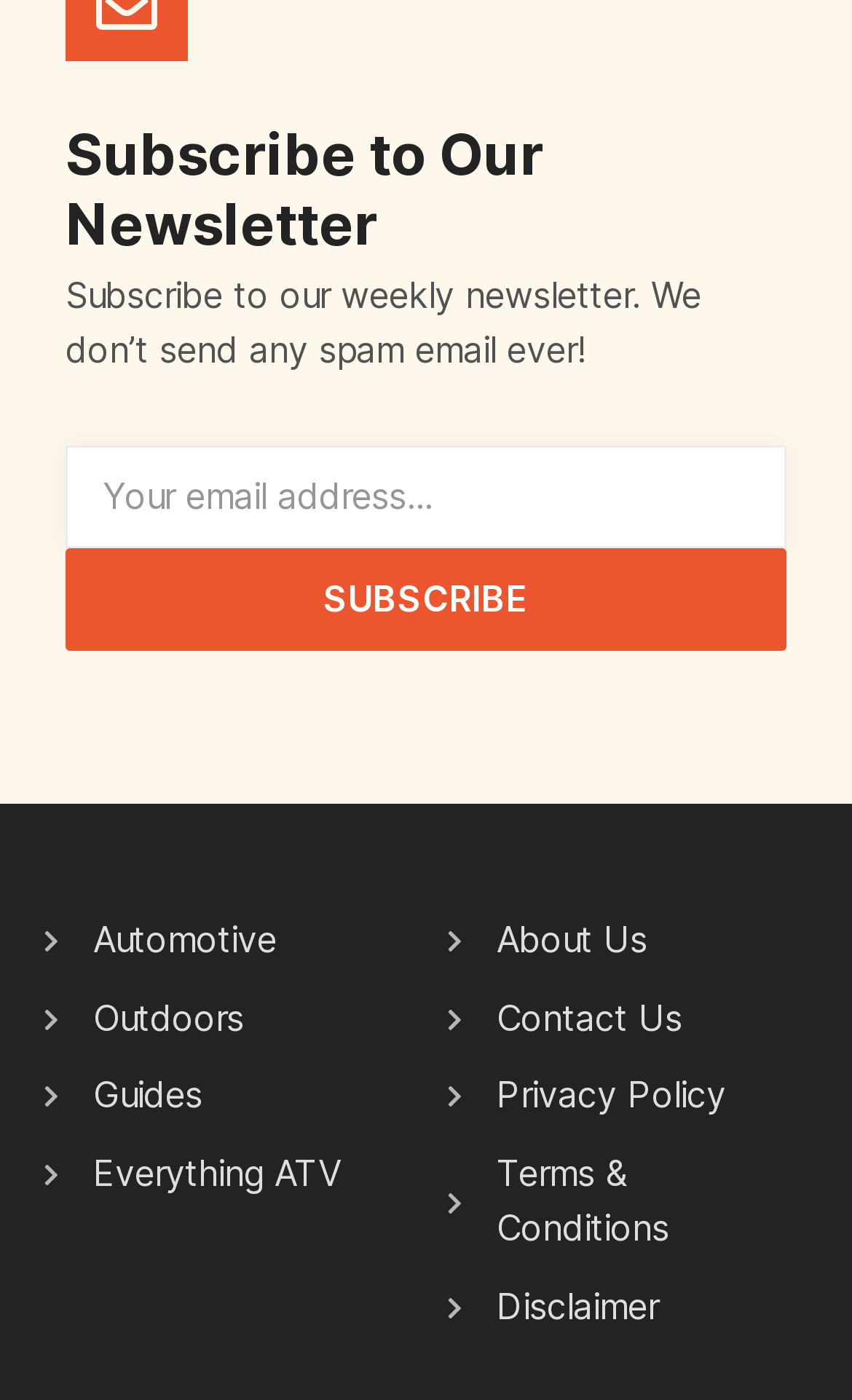What is the position of the 'About Us' link?
Answer the question with a thorough and detailed explanation.

I compared the y1 and y2 coordinates of the 'About Us' link with the other links and found that it is located in the middle of the right side of the webpage, vertically.